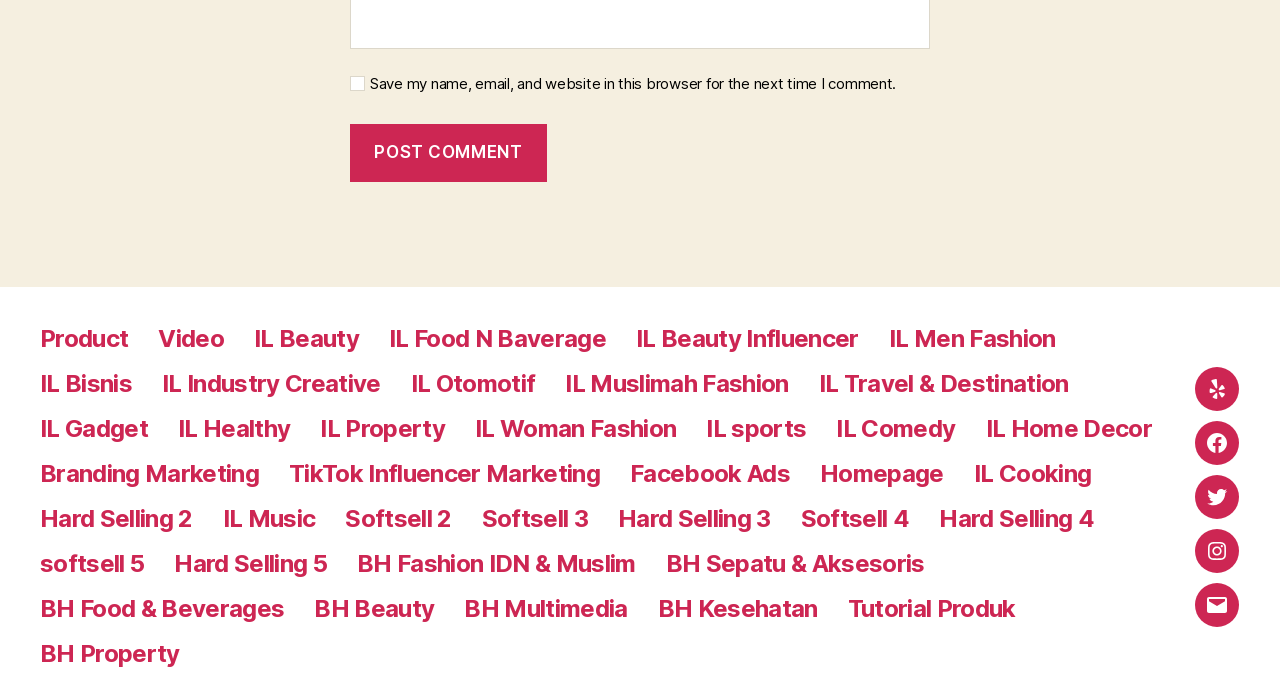Please locate the bounding box coordinates of the element's region that needs to be clicked to follow the instruction: "Click the IL Beauty link". The bounding box coordinates should be provided as four float numbers between 0 and 1, i.e., [left, top, right, bottom].

[0.198, 0.469, 0.281, 0.511]